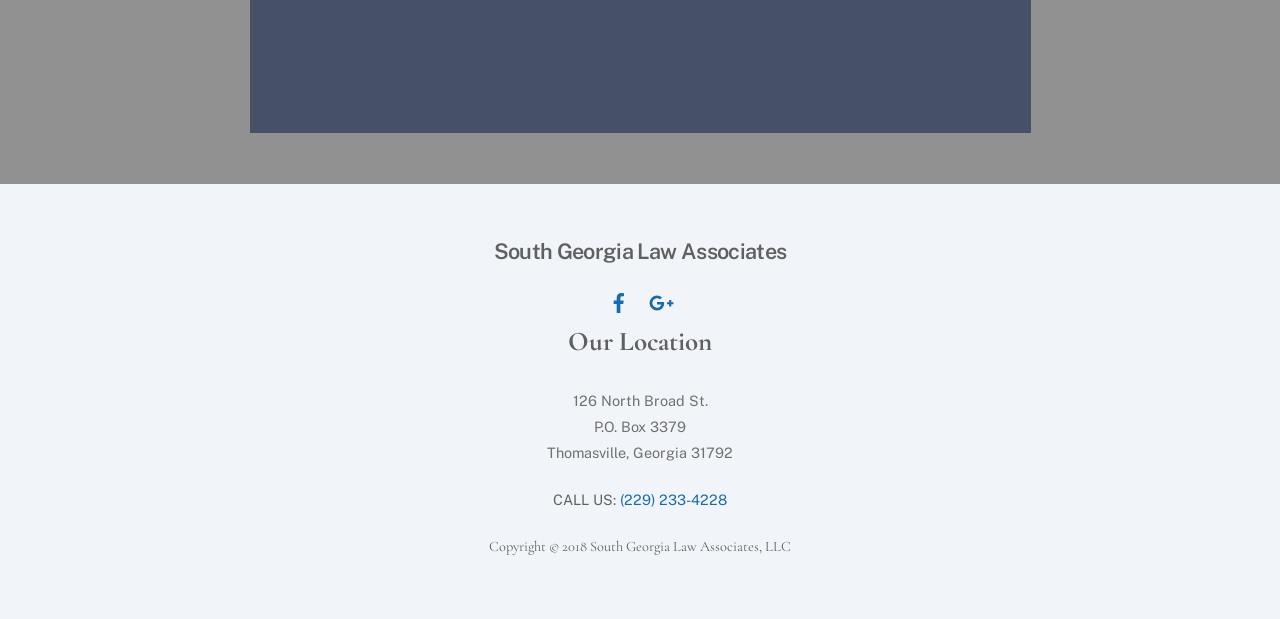What social media platform has an icon with a 'Facebook' image?
Respond to the question with a single word or phrase according to the image.

Facebook